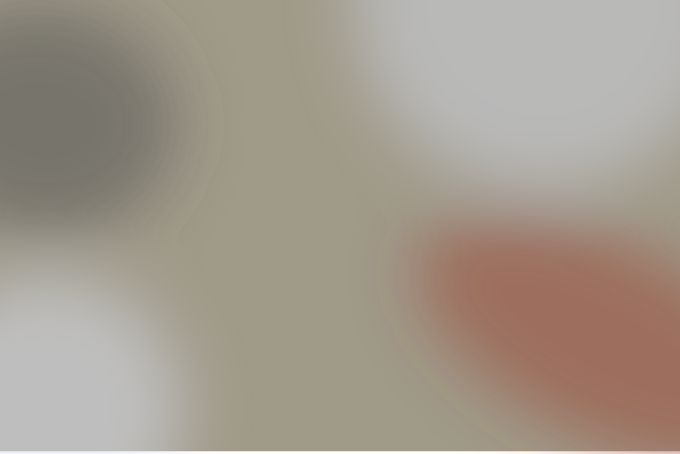Break down the image and describe every detail you can observe.

This image features a beautifully presented dish of Tiktok spaghetti, a popular oven-baked casserole renowned for its creamy alfredo spaghetti layered beneath a savory tomato meat sauce. The visual composition highlights the creamy, cheesy layers, offering an inviting and comforting representation of the meal. Tiktok spaghetti merges the rich flavors of alfredo and hearty meat sauce, embodying a delicious fusion that appeals to pasta lovers. This dish is a fantastic option for those indecisive between tomato and cream sauces, as it skillfully combines both elements into a single satisfying offering, promising a delightful culinary experience.